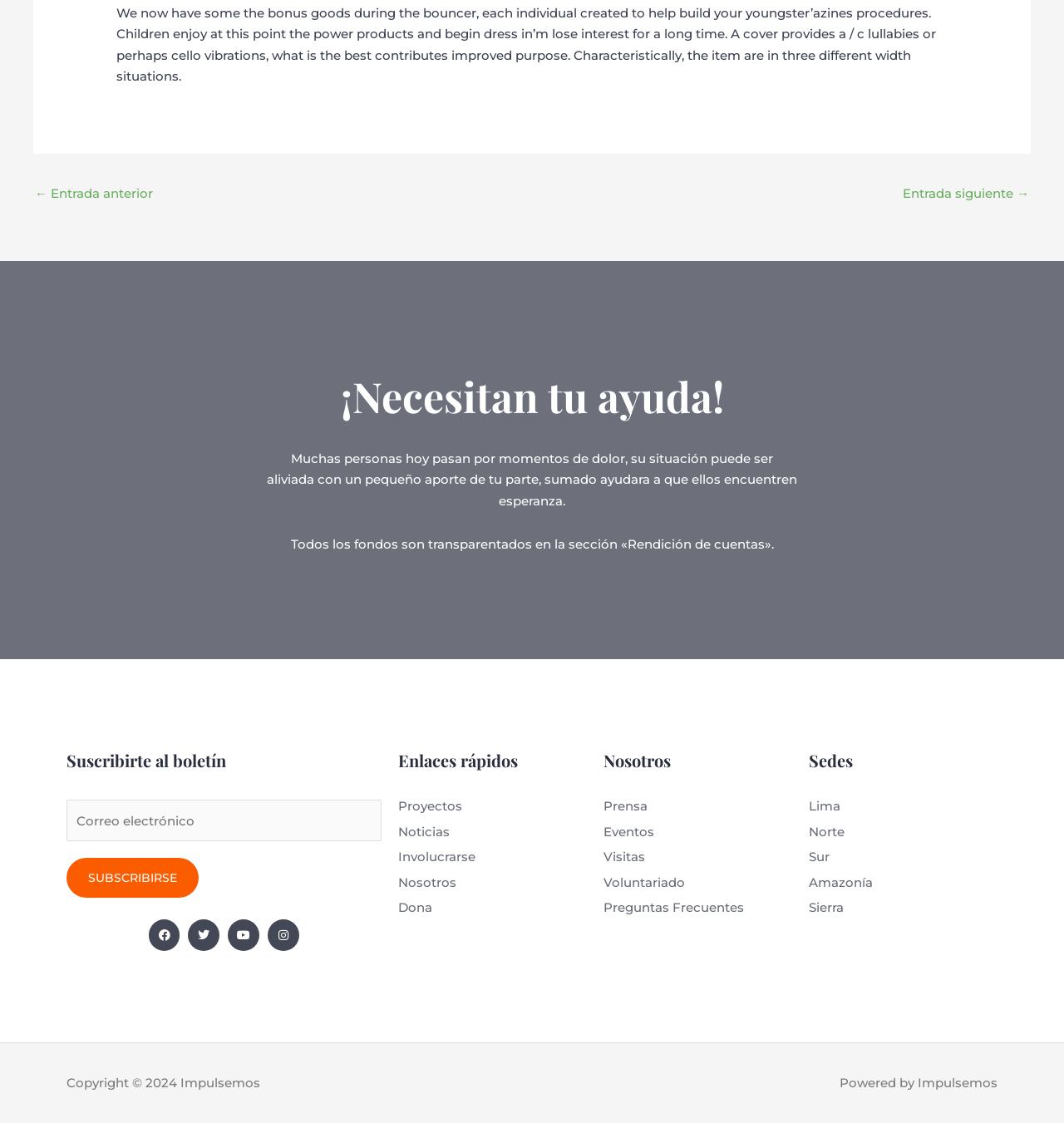Extract the bounding box of the UI element described as: "Preguntas Frecuentes".

[0.567, 0.799, 0.744, 0.818]